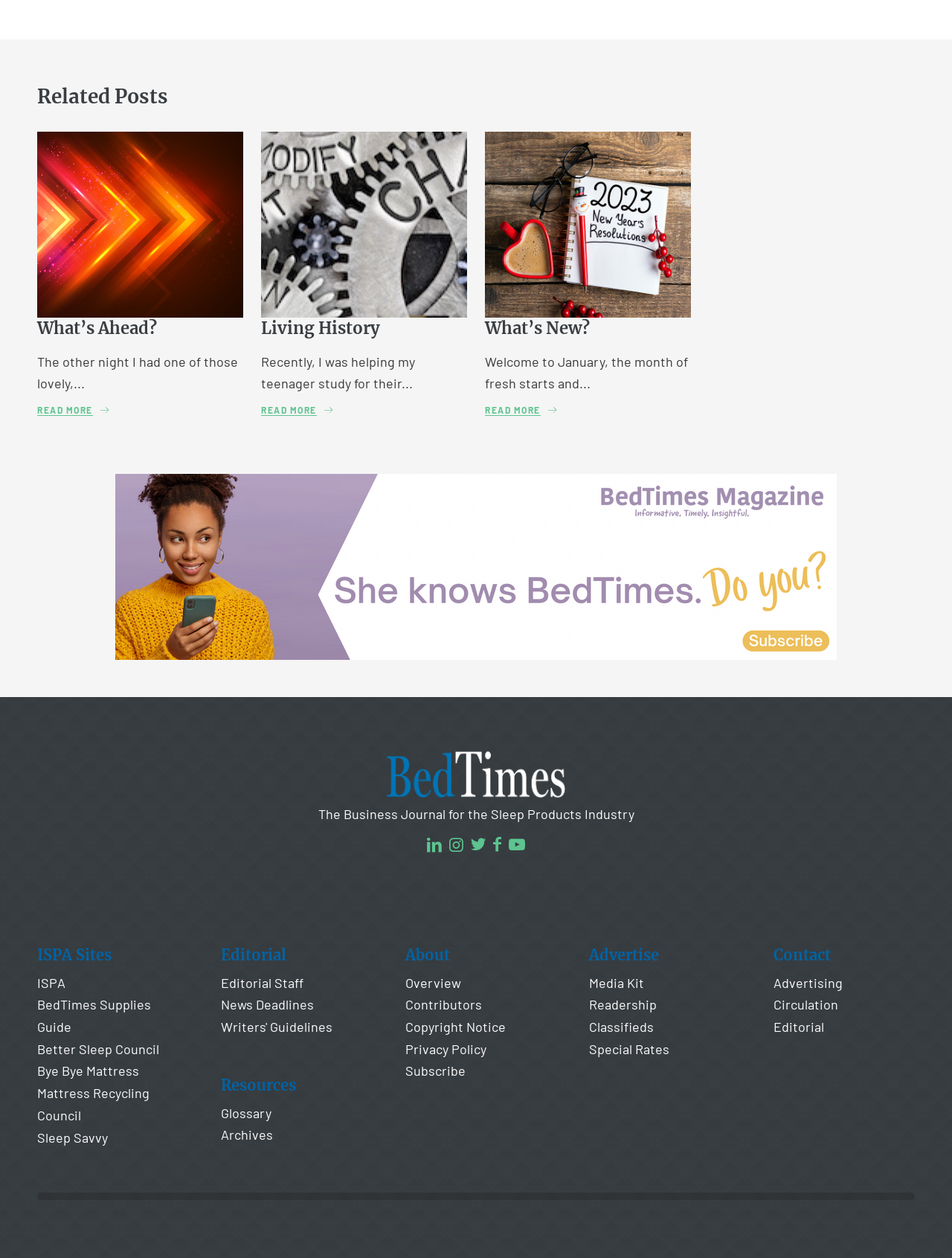Pinpoint the bounding box coordinates of the element that must be clicked to accomplish the following instruction: "Read more about 'Living History'". The coordinates should be in the format of four float numbers between 0 and 1, i.e., [left, top, right, bottom].

[0.274, 0.322, 0.35, 0.331]